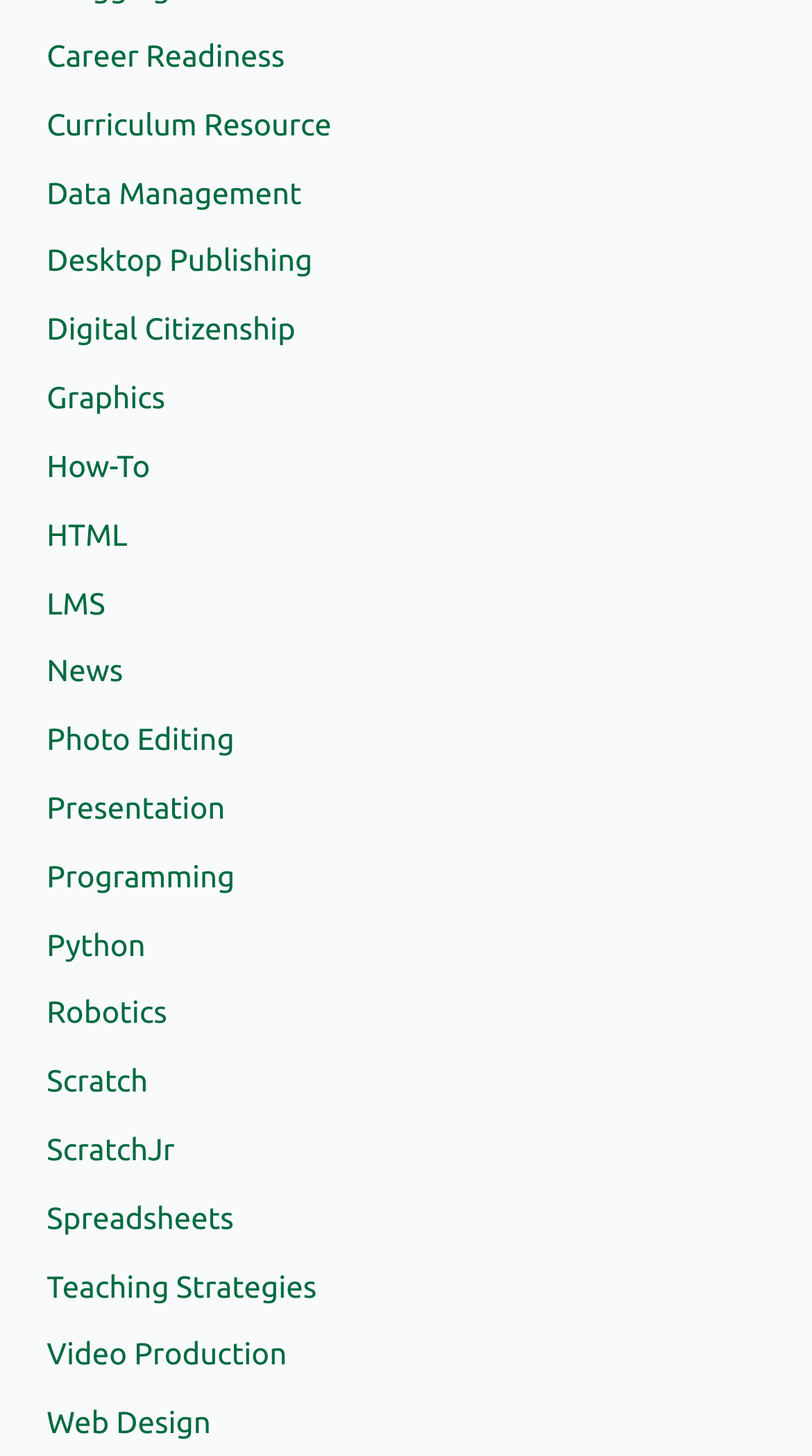What is the topic of the link located at the top-left corner of the webpage?
Give a detailed and exhaustive answer to the question.

By examining the bounding box coordinates, I determined that the link 'Career Readiness' is located at the top-left corner of the webpage, with coordinates [0.058, 0.026, 0.351, 0.05].